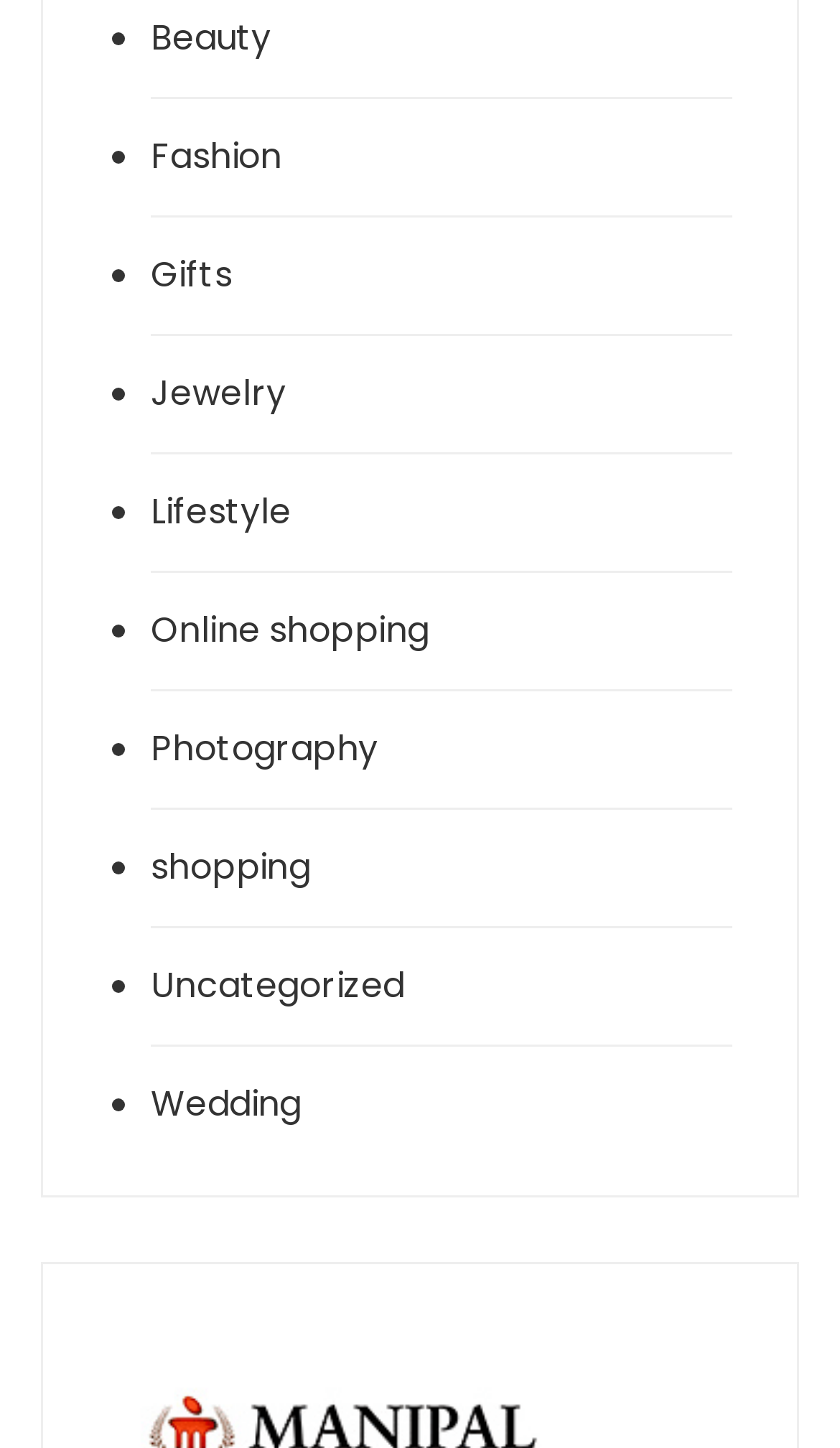Please indicate the bounding box coordinates for the clickable area to complete the following task: "Click on Beauty". The coordinates should be specified as four float numbers between 0 and 1, i.e., [left, top, right, bottom].

[0.179, 0.01, 0.733, 0.045]